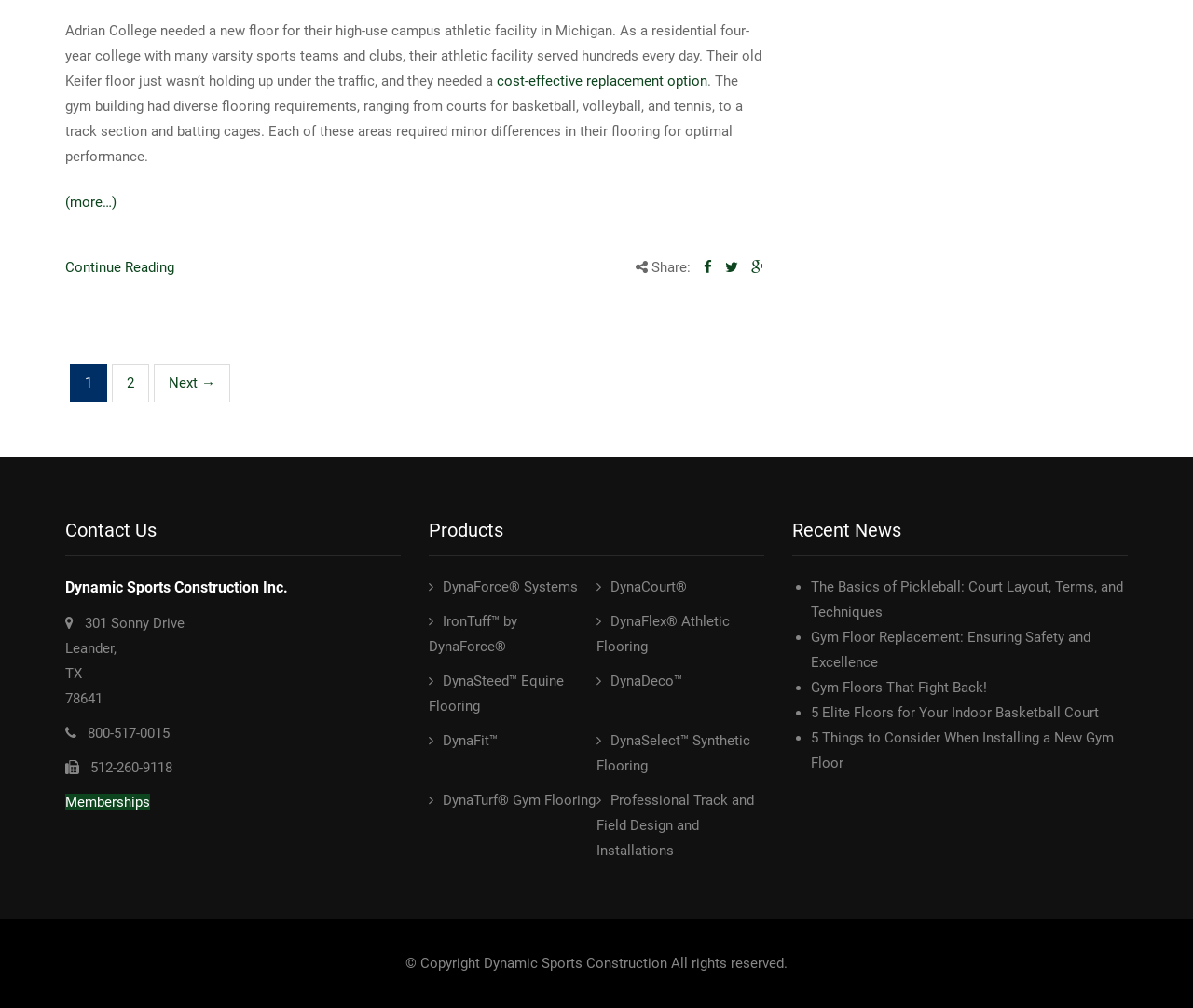Locate the bounding box coordinates of the clickable part needed for the task: "Contact Dynamic Sports Construction Inc.".

[0.055, 0.57, 0.336, 0.597]